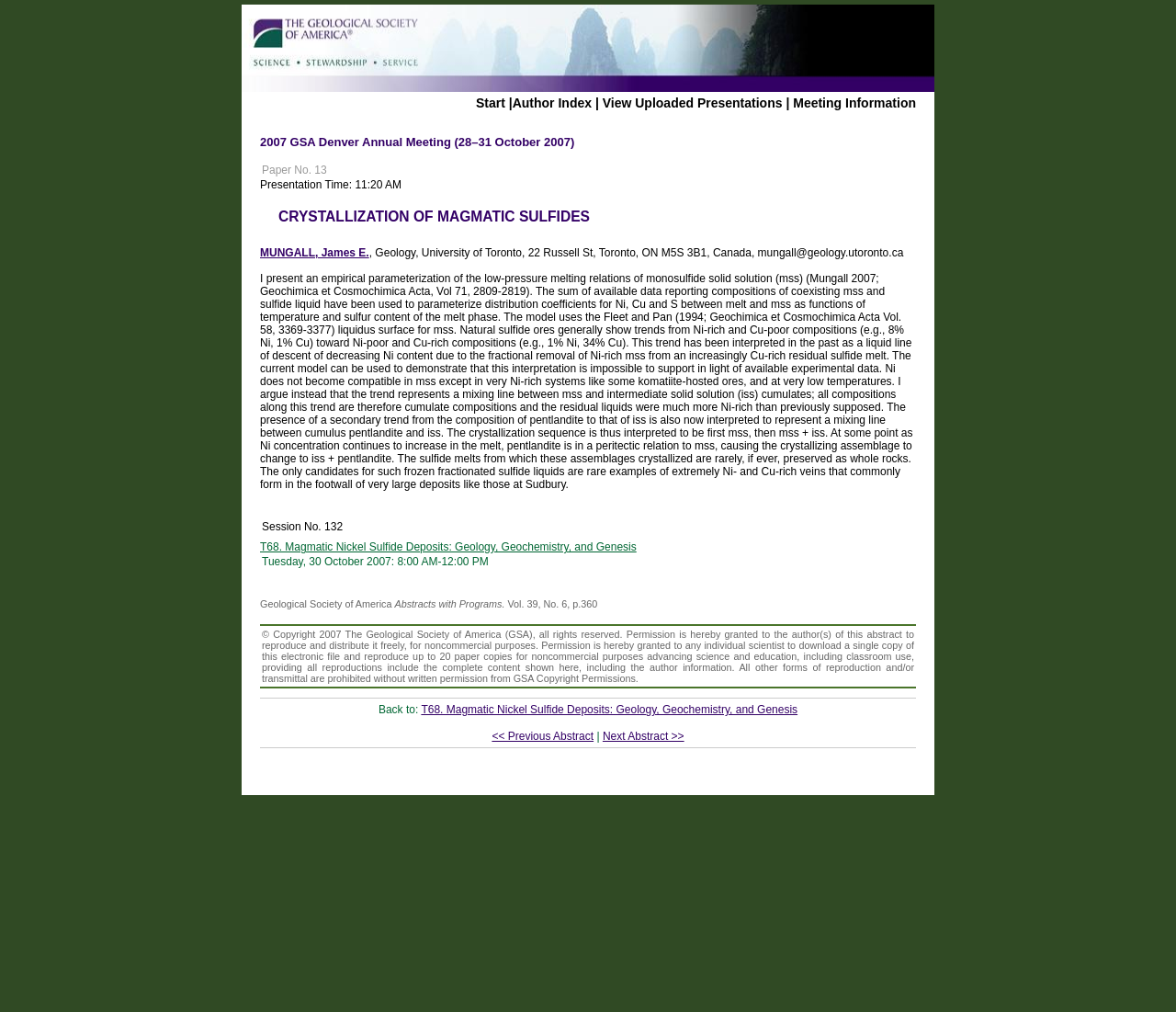What is the session number?
Answer the question with a single word or phrase derived from the image.

132